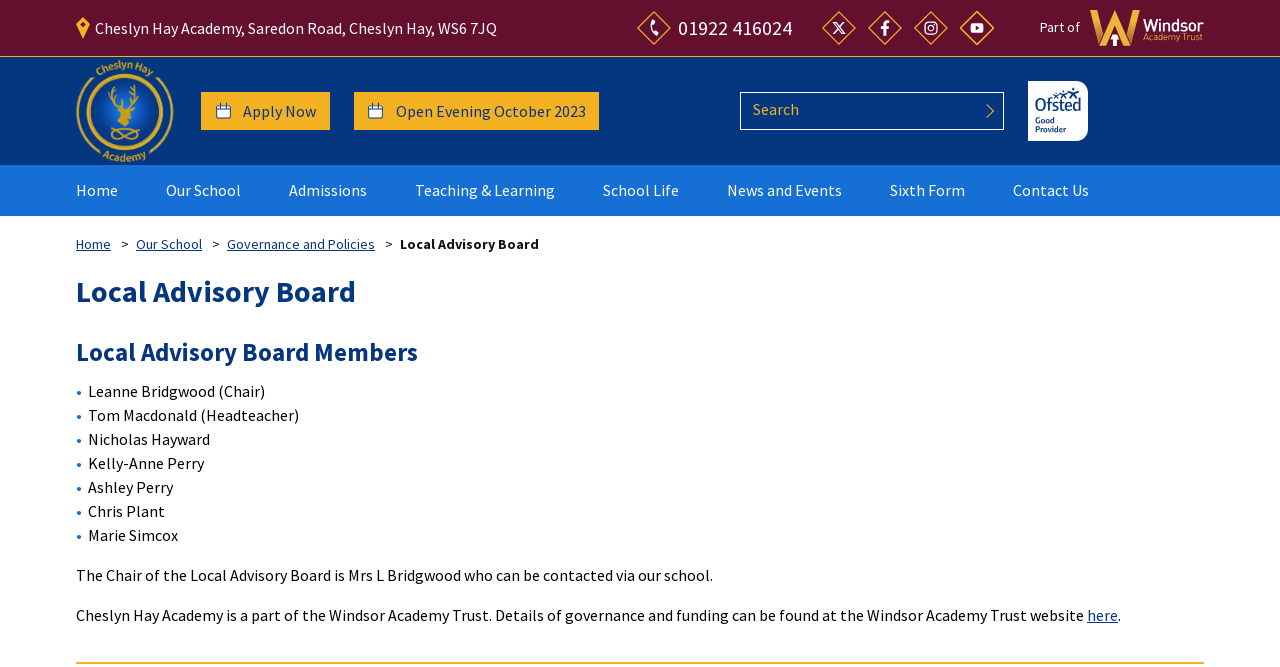Provide the bounding box coordinates of the section that needs to be clicked to accomplish the following instruction: "View Local Advisory Board Members."

[0.059, 0.533, 0.941, 0.578]